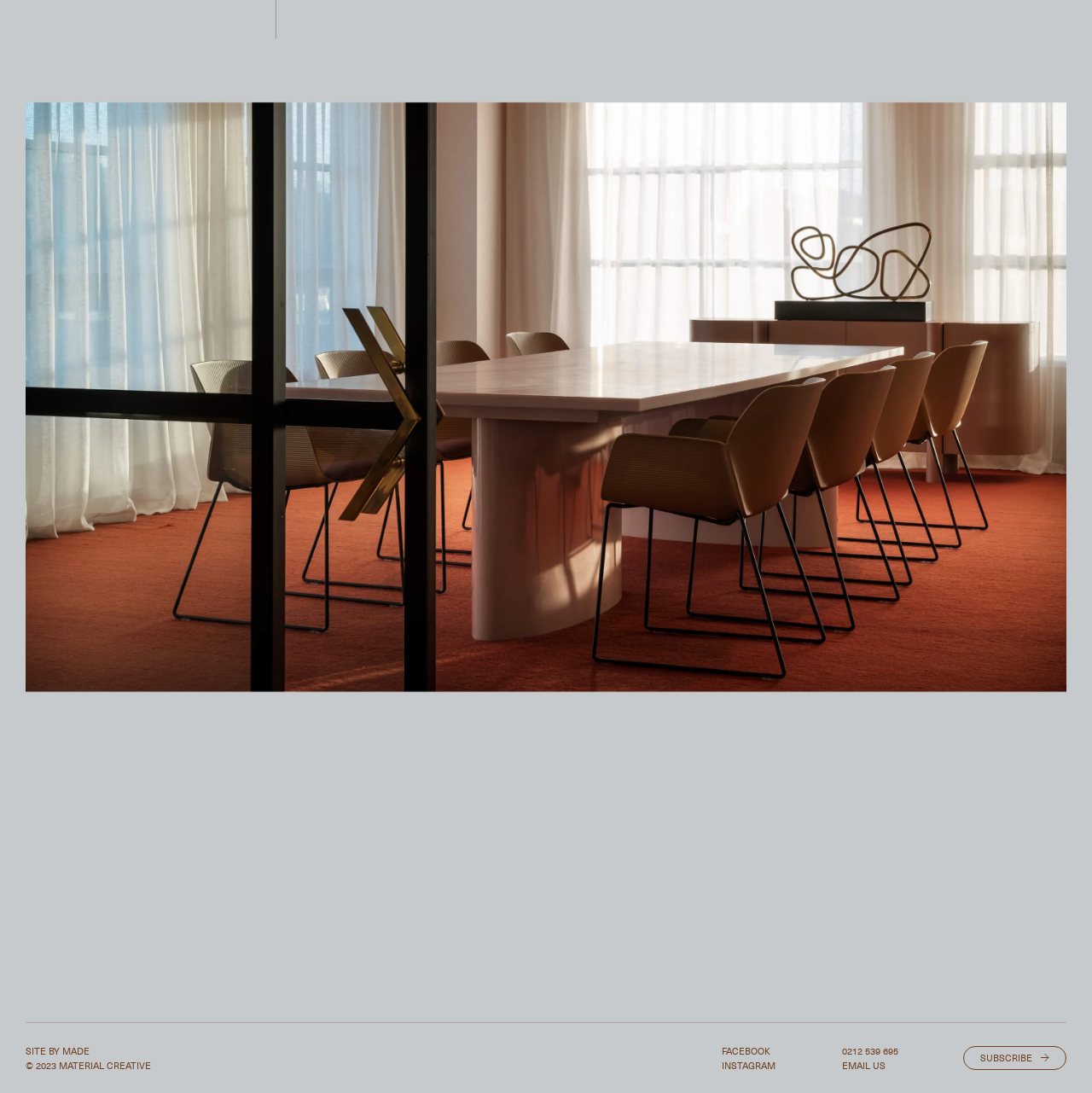What is the name of the company?
Look at the image and respond with a one-word or short-phrase answer.

Material Creative